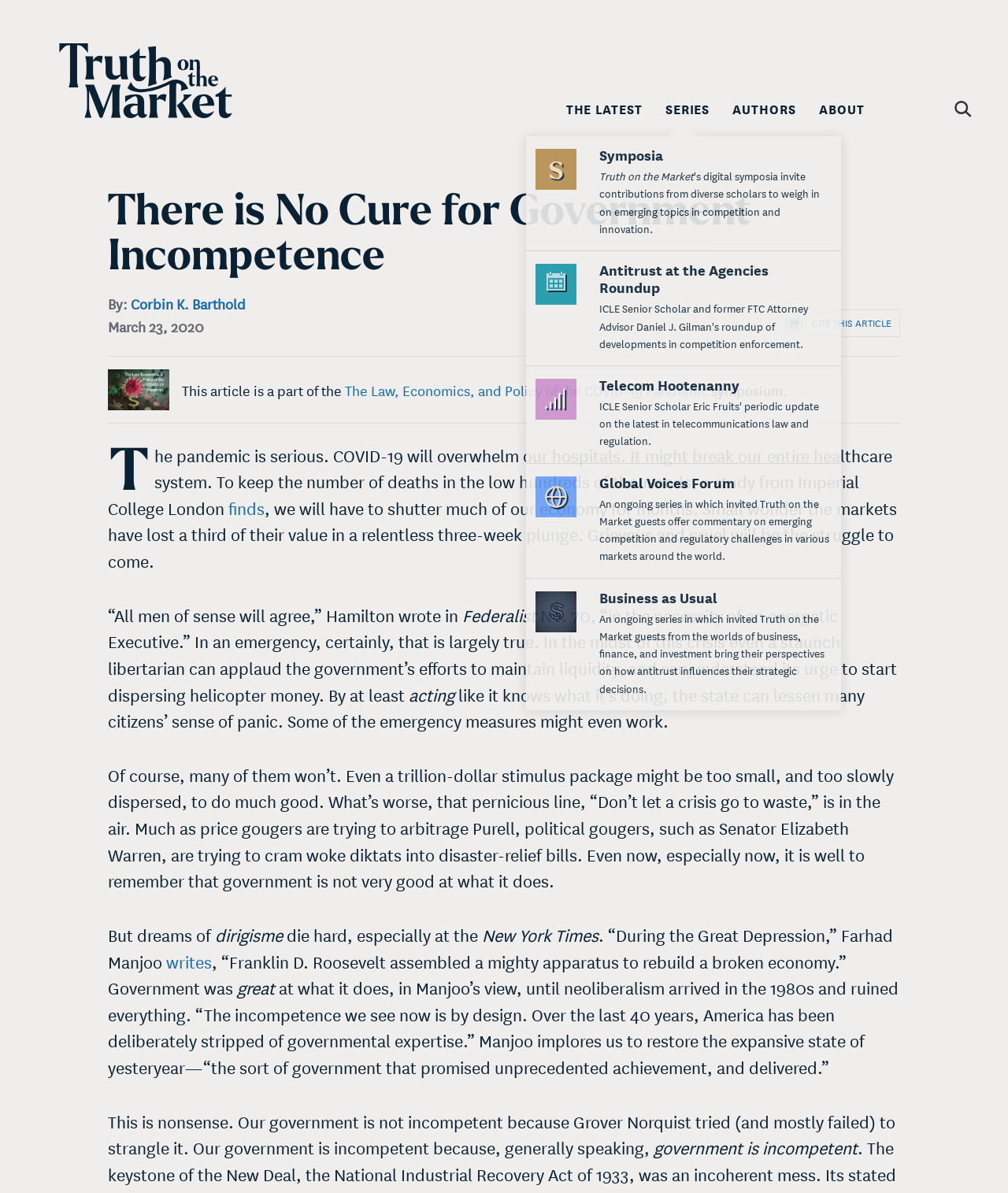Please determine the bounding box coordinates for the element that should be clicked to follow these instructions: "View the categories of music reviews".

None